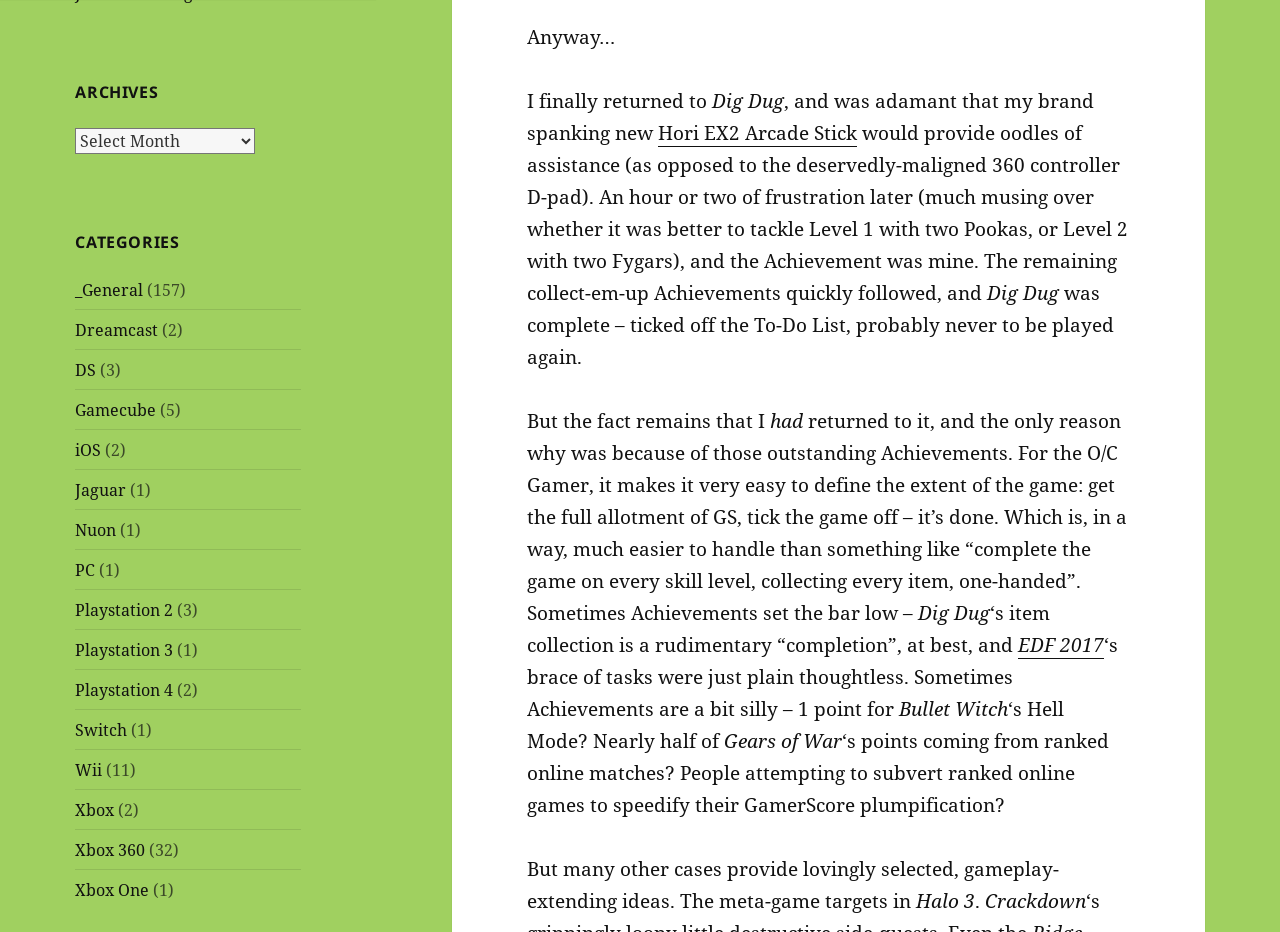Use a single word or phrase to answer the question: 
What is the text next to the link 'Hori EX2 Arcade Stick'?

would provide oodles of assistance